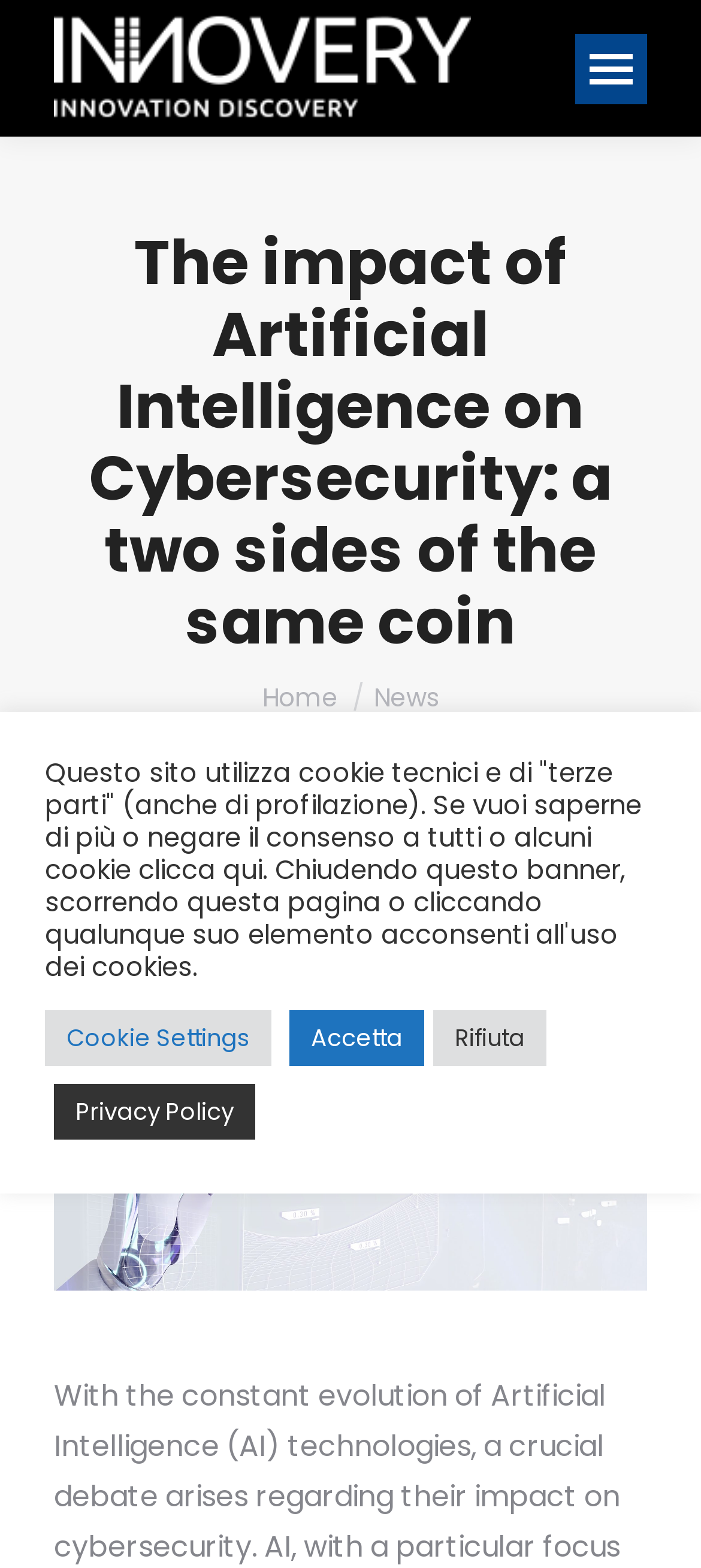Use a single word or phrase to answer the question:
What is the name of the website?

Innovery